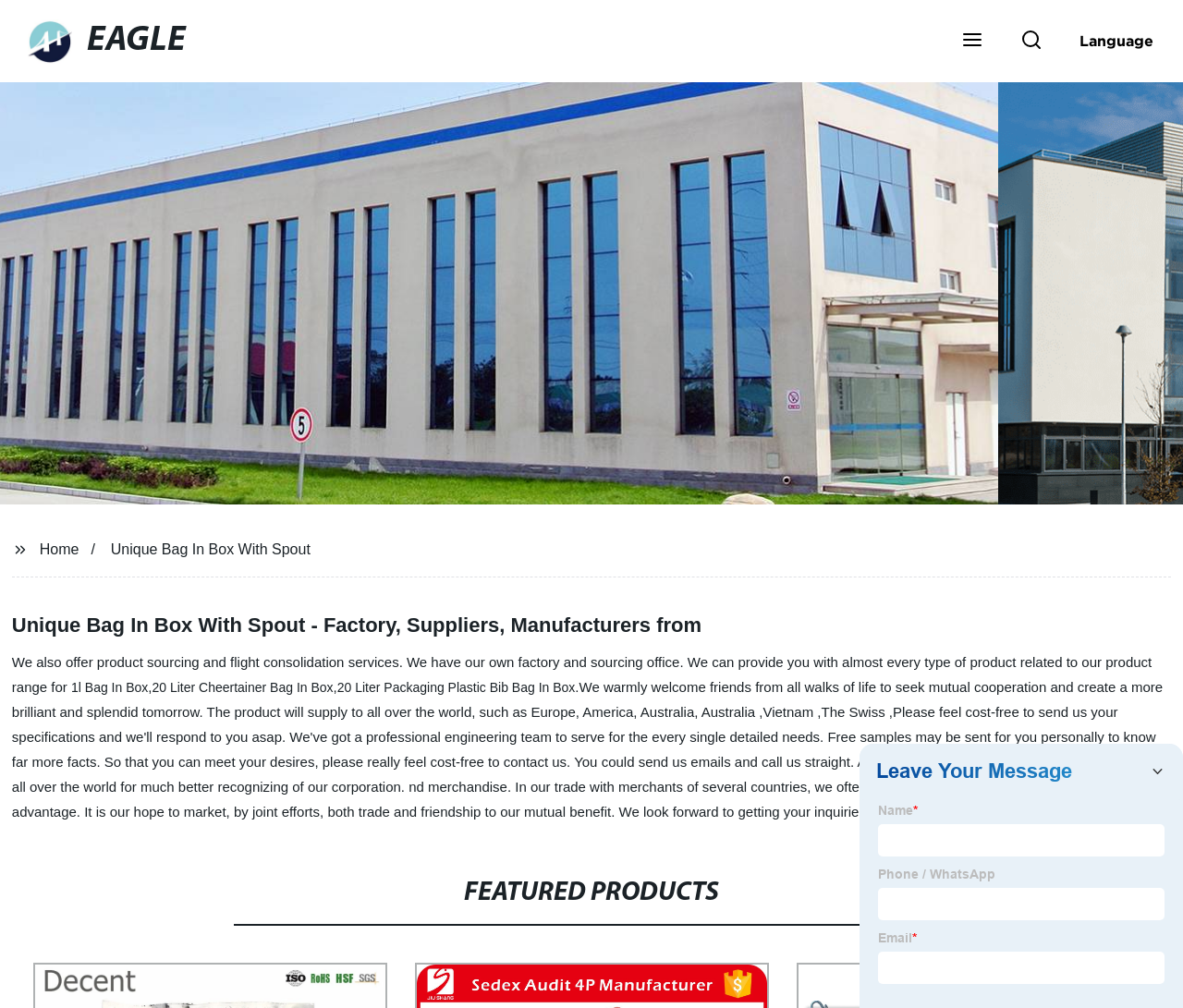Could you specify the bounding box coordinates for the clickable section to complete the following instruction: "Go to Home page"?

[0.033, 0.537, 0.067, 0.553]